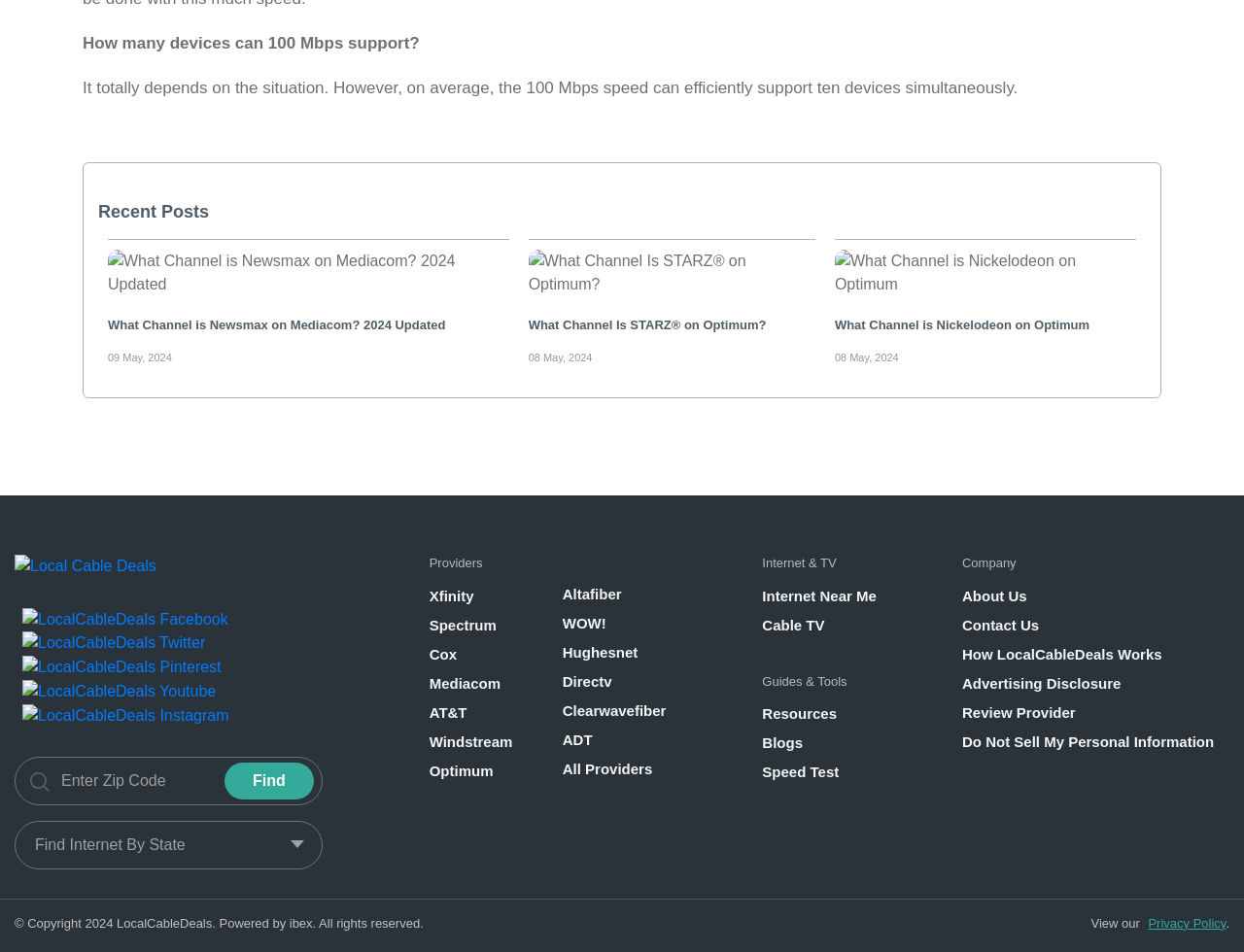Find and indicate the bounding box coordinates of the region you should select to follow the given instruction: "Visit Facebook page".

[0.018, 0.641, 0.183, 0.658]